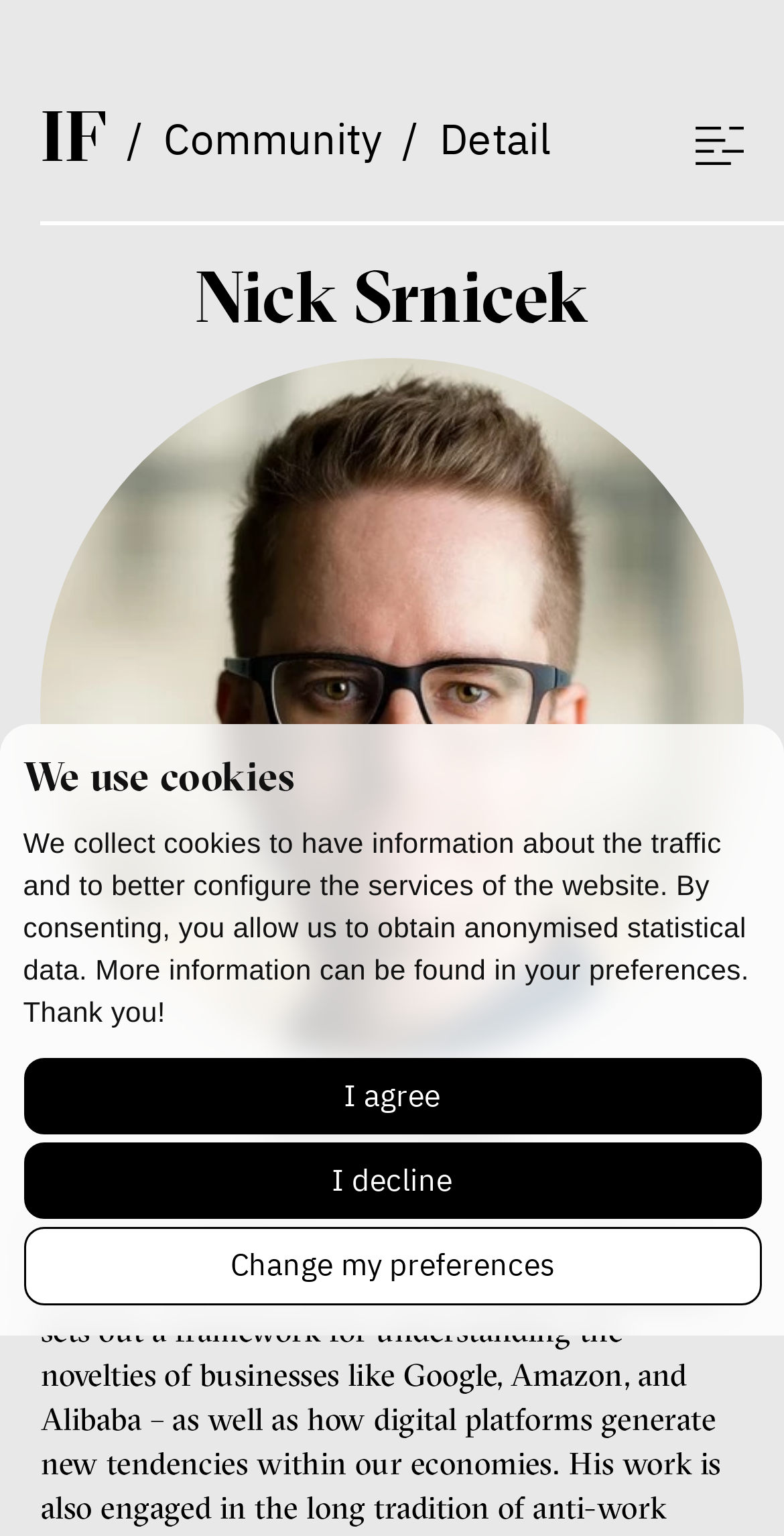Provide your answer to the question using just one word or phrase: What is the topic of the article with the image of Bill McKibben?

Environment